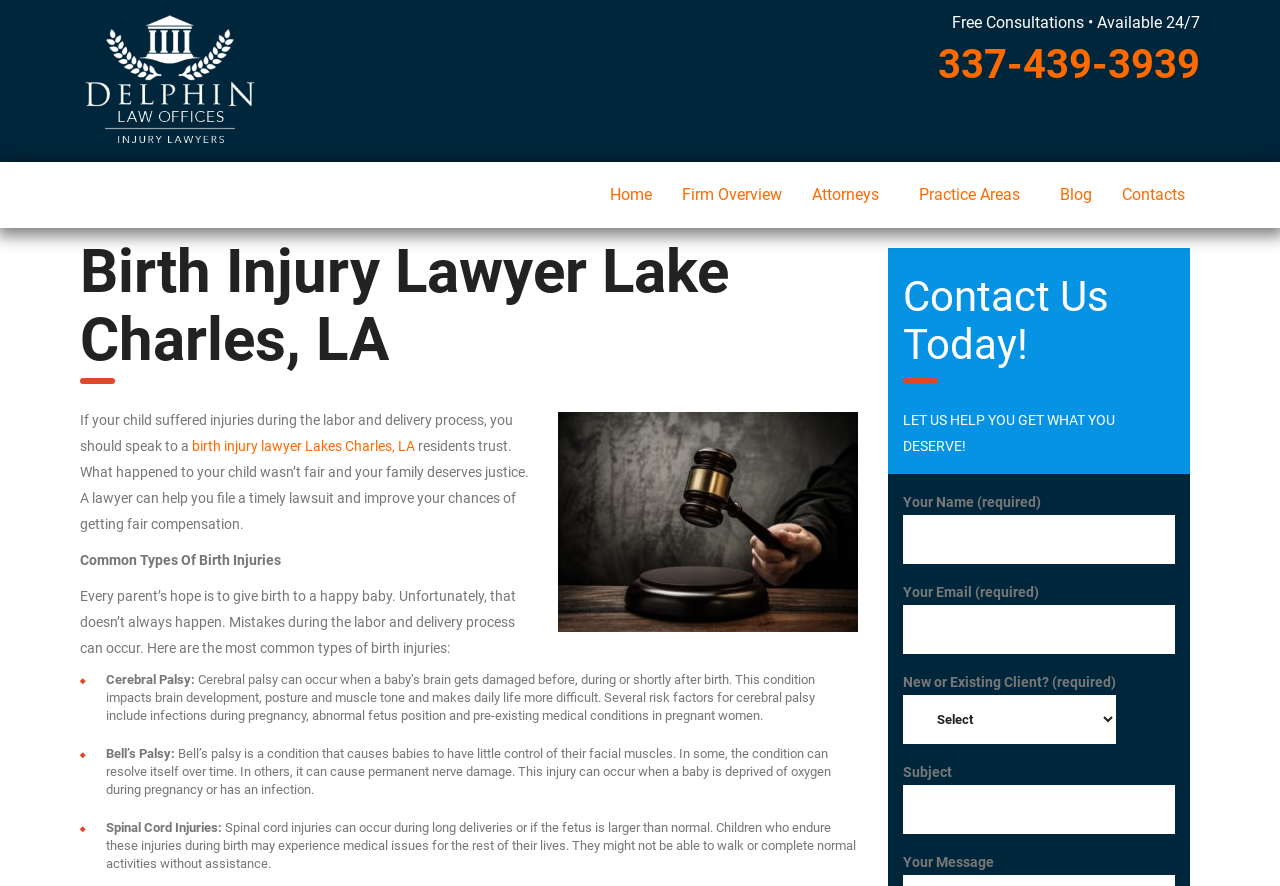Pinpoint the bounding box coordinates for the area that should be clicked to perform the following instruction: "Click the 'birth injury lawyer Lakes Charles, LA' link".

[0.15, 0.494, 0.324, 0.512]